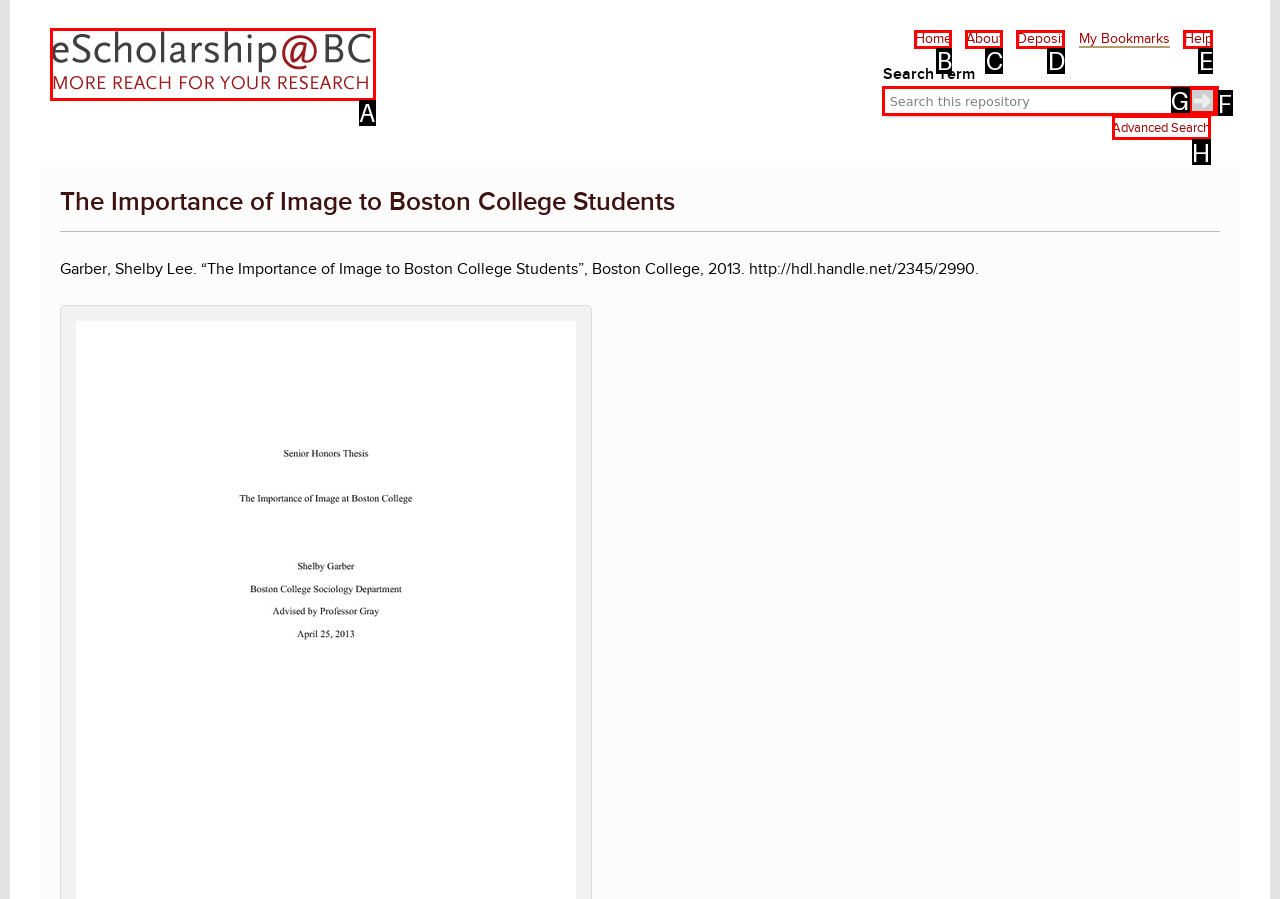From the options presented, which lettered element matches this description: Help
Reply solely with the letter of the matching option.

E